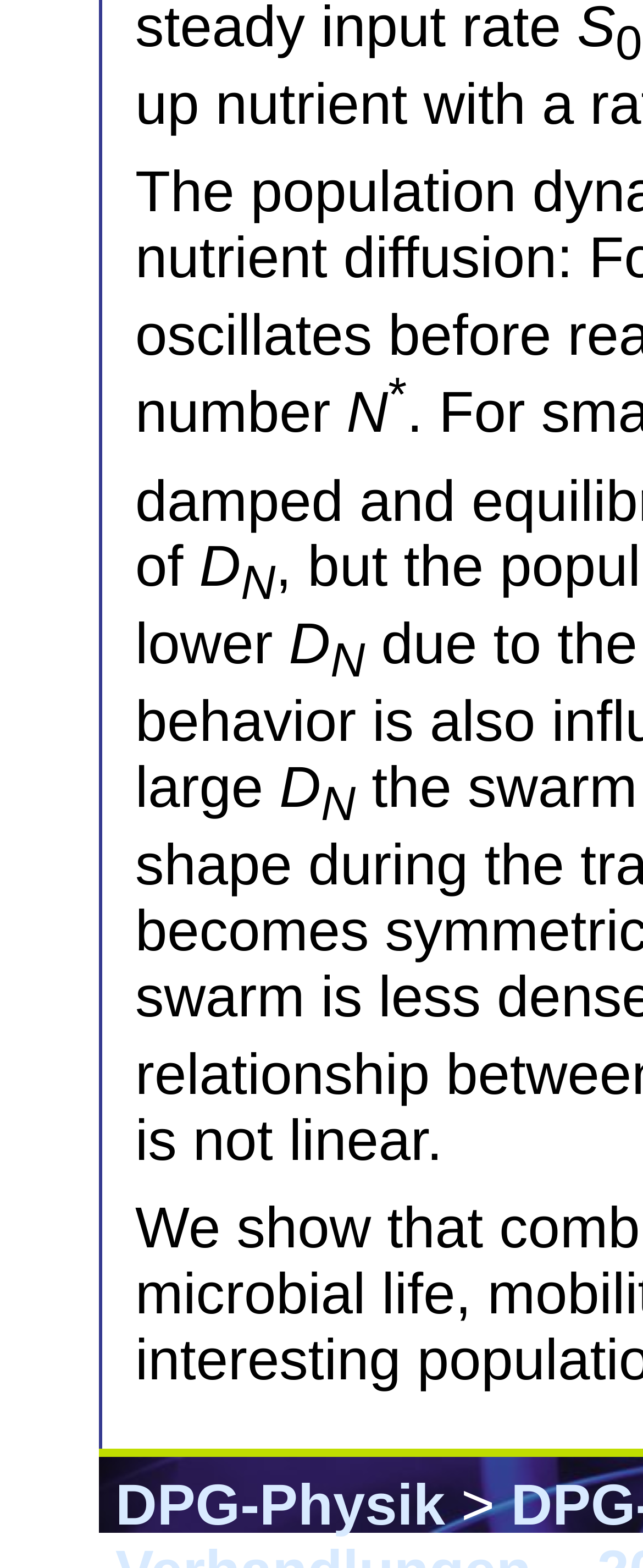Respond concisely with one word or phrase to the following query:
What is the subscript of the first 'D'?

N